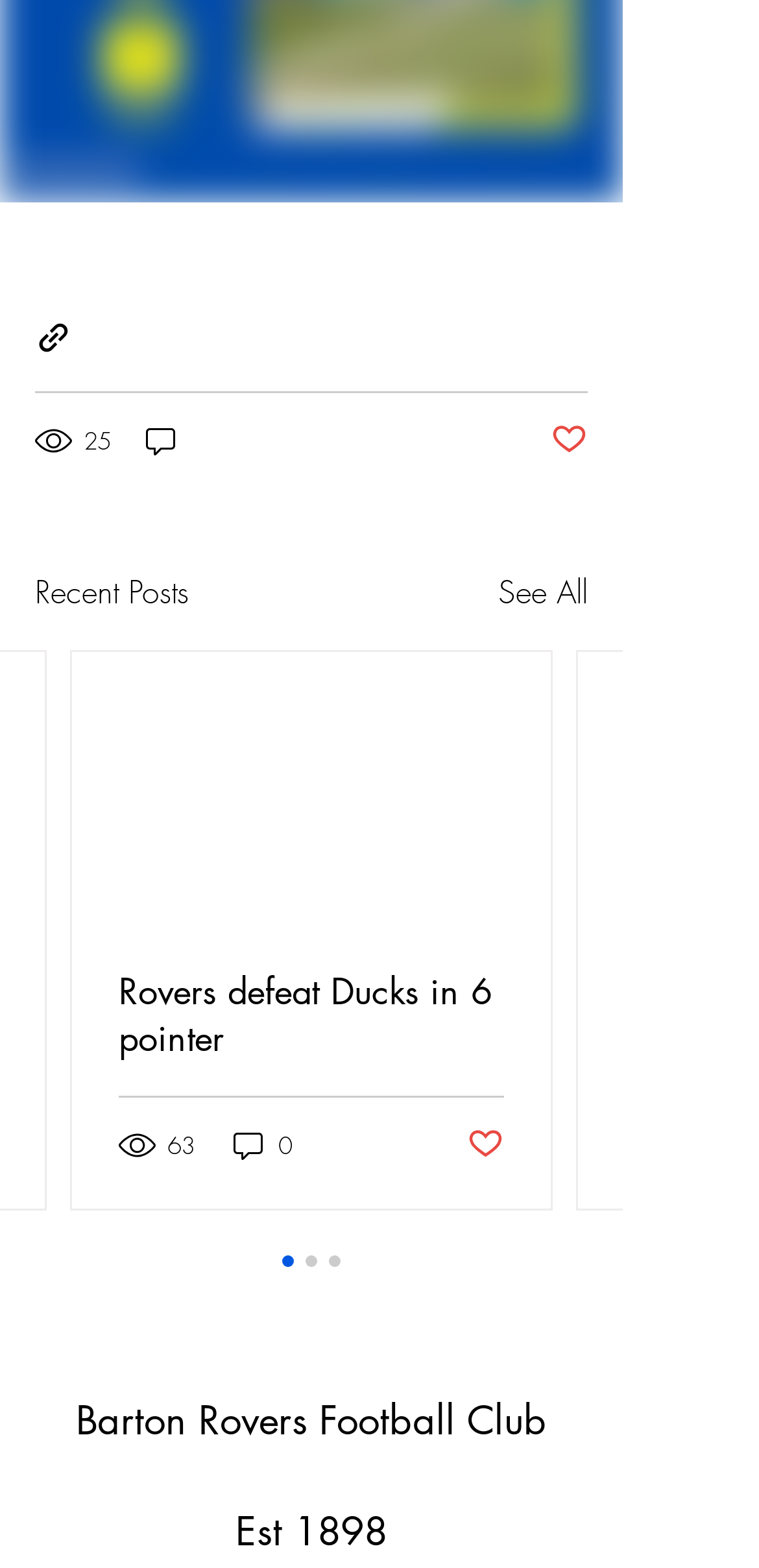Identify the bounding box coordinates for the region to click in order to carry out this instruction: "Read the article". Provide the coordinates using four float numbers between 0 and 1, formatted as [left, top, right, bottom].

[0.095, 0.416, 0.726, 0.588]